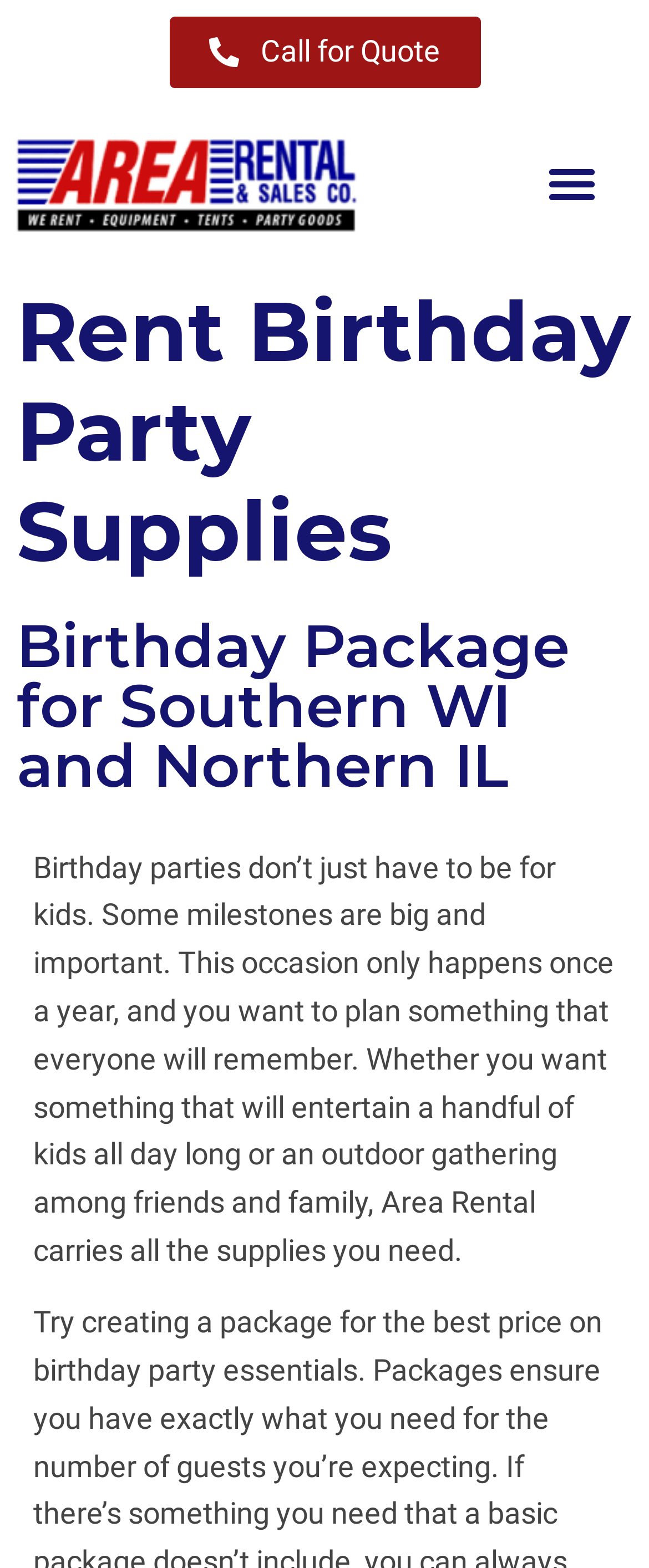Generate a comprehensive caption for the webpage you are viewing.

The webpage is about a birthday party supply company that offers rental services for events in Wisconsin and Illinois. At the top of the page, there are two links: "Call for Quote" and "Equipment rental company in New Berlin & Delafield", with the latter having an accompanying image. To the right of these links is a "Menu Toggle" button.

Below these elements, there are two headings: "Rent Birthday Party Supplies" and "Birthday Package for Southern WI and Northern IL". Underneath these headings, there is a paragraph of text that discusses the importance of planning memorable birthday parties for adults and children alike, and how Area Rental can provide all the necessary supplies for a successful event. This text is positioned near the center of the page, taking up most of the vertical space.